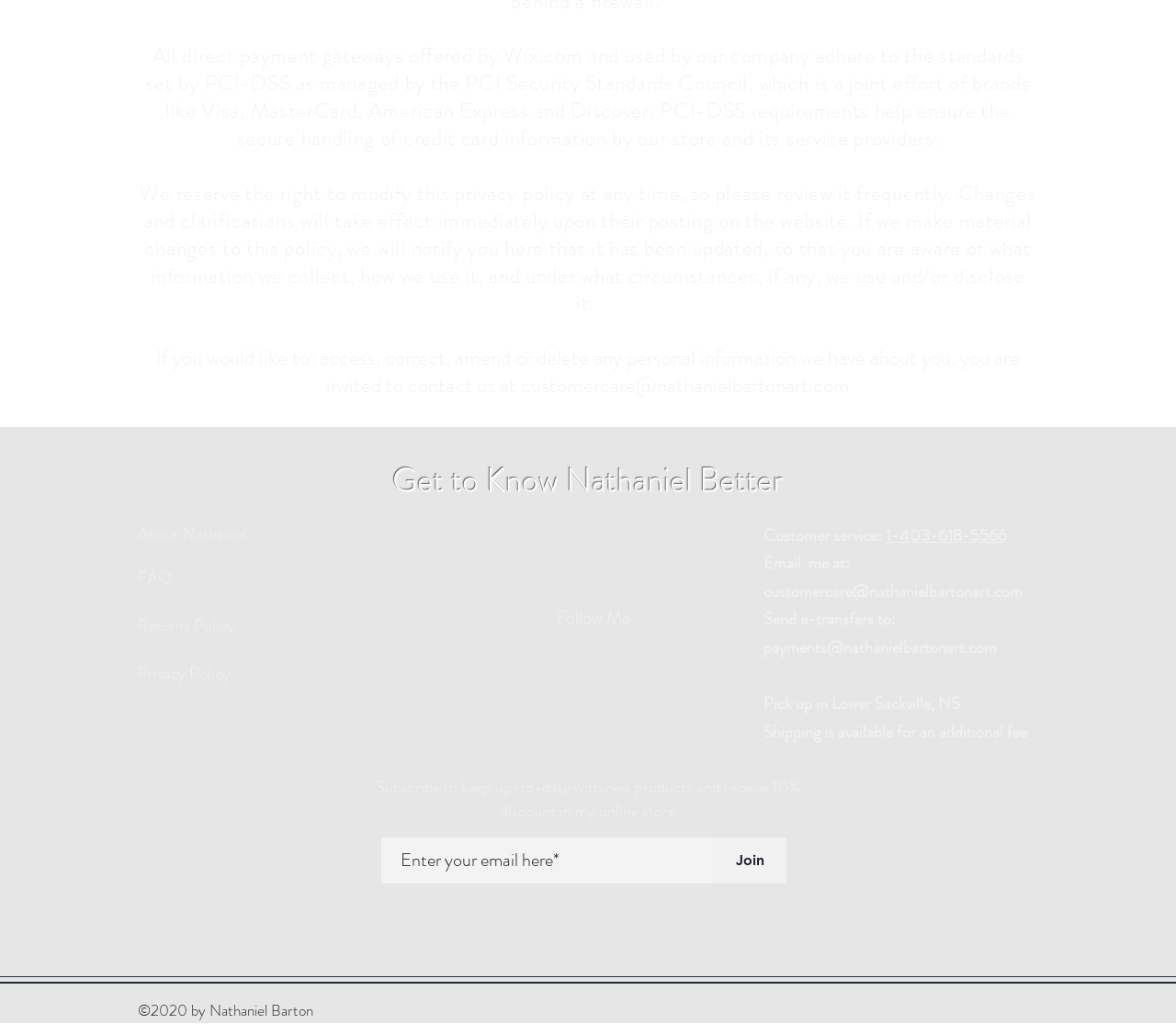Pinpoint the bounding box coordinates of the area that should be clicked to complete the following instruction: "Click the 'Instagram' link". The coordinates must be given as four float numbers between 0 and 1, i.e., [left, top, right, bottom].

[0.47, 0.659, 0.5, 0.694]